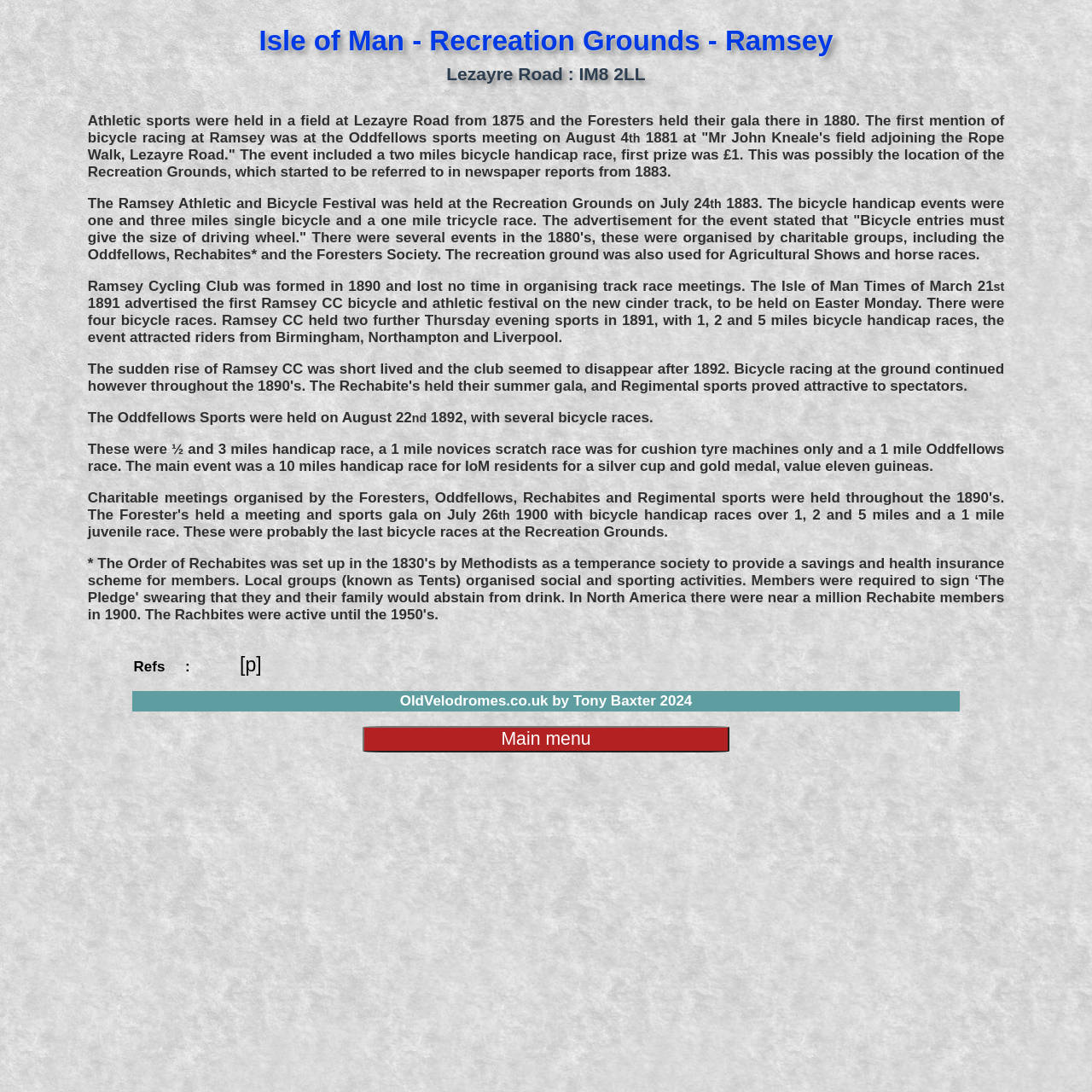Explain the contents of the webpage comprehensively.

The webpage is about the bicycle racing track at Recreation Grounds in Ramsey, Isle of Man. At the top, there is a title "Isle of Man - Recreation Grounds - Ramsey" followed by the address "Lezayre Road : IM8 2LL". Below the title, there is a block of text that provides historical information about the athletic sports and bicycle racing events held at the Recreation Grounds, starting from 1875. The text is divided into several paragraphs, each describing a specific event or period in the history of the racing track.

The text block is positioned at the top-left of the page, spanning almost the entire width of the page. There are seven paragraphs in total, each describing a different aspect of the racing track's history, including the first mention of bicycle racing, the formation of the Ramsey Cycling Club, and the various events held at the track.

At the bottom of the page, there is a section with references, marked by "Refs" and a paragraph with a single character "[p]". Below this section, there is a footer with the website's name "OldVelodromes.co.uk" and the author's name "Tony Baxter 2024". A "Main menu" button is positioned to the right of the footer.

Overall, the webpage is a historical account of the bicycle racing track at Recreation Grounds in Ramsey, Isle of Man, with a focus on the events and activities that took place there from the late 19th century to the early 20th century.